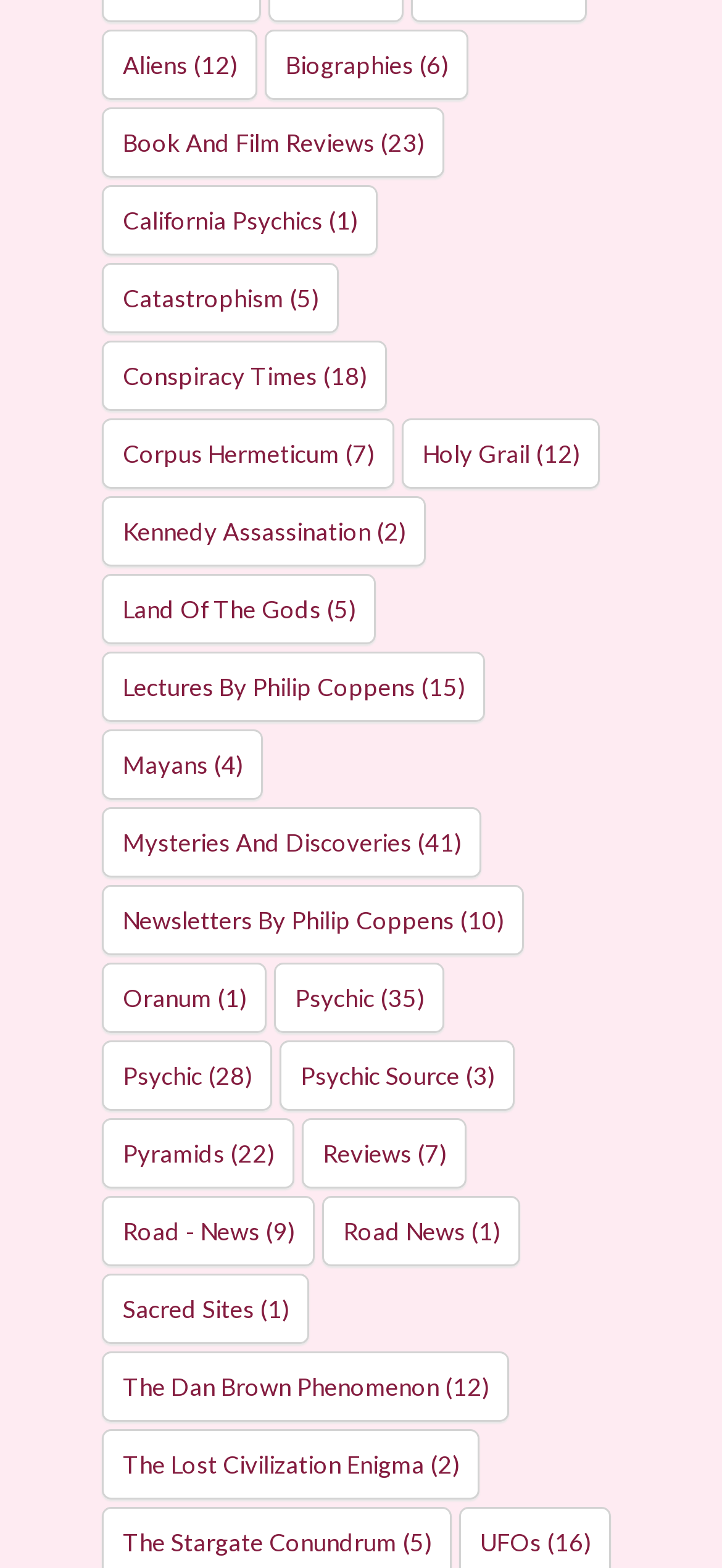Please identify the bounding box coordinates of where to click in order to follow the instruction: "Click on Aliens".

[0.142, 0.019, 0.358, 0.064]